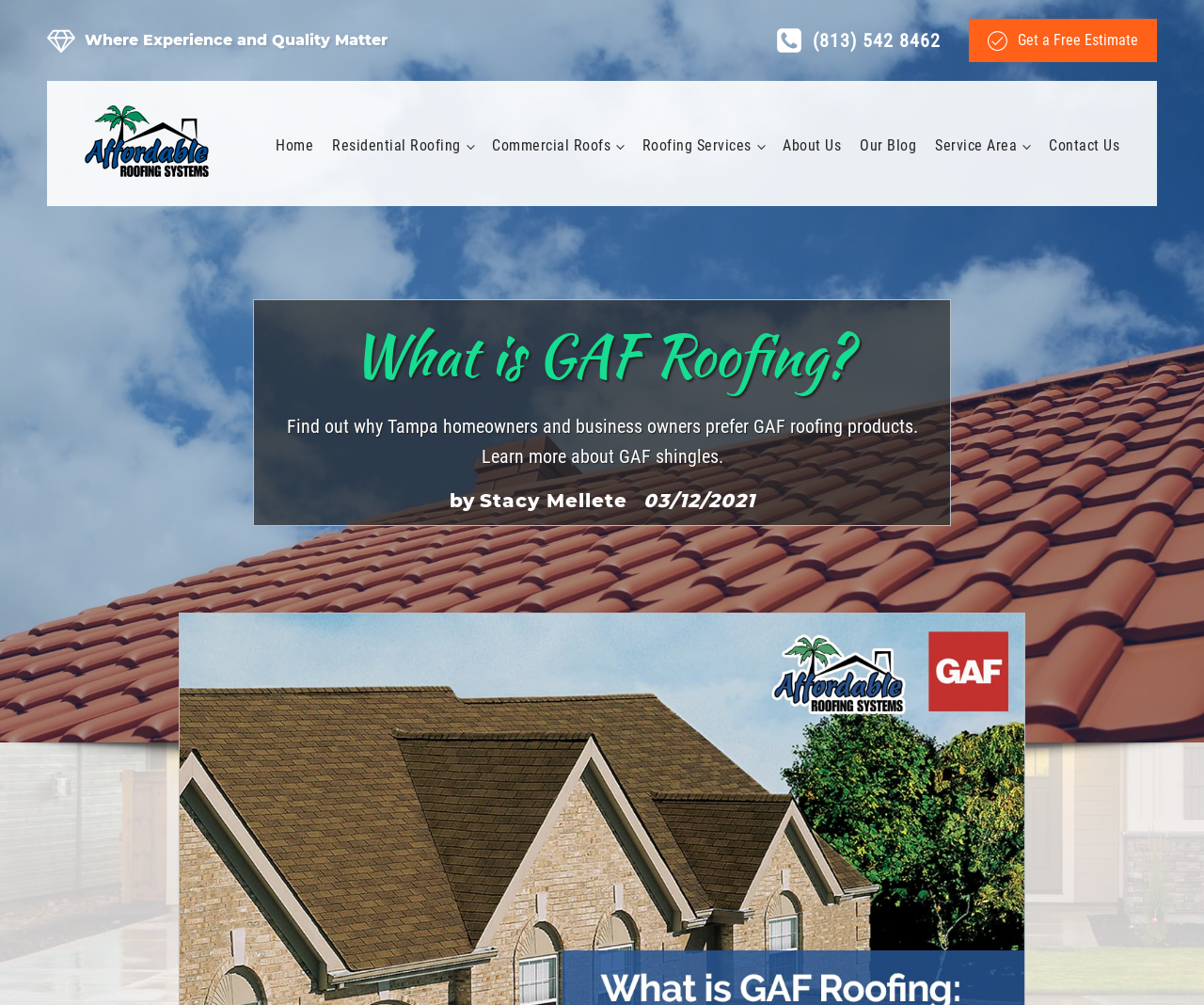What type of roofing products are preferred by Tampa homeowners and business owners?
Based on the image, answer the question with as much detail as possible.

I found this information by reading the static text element with the text 'Find out why Tampa homeowners and business owners prefer GAF roofing products. Learn more about GAF shingles.' which indicates the type of roofing products preferred.